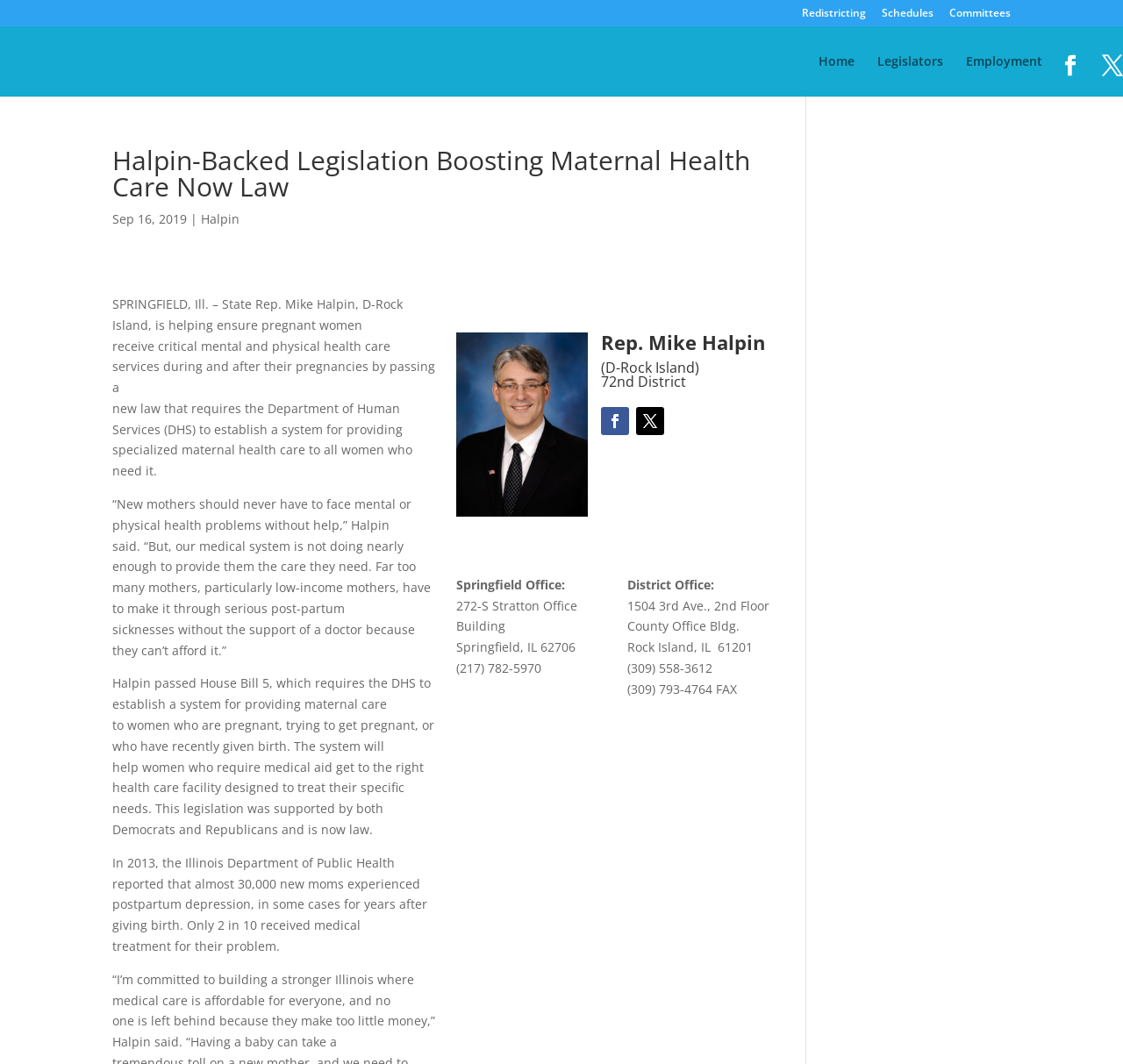Answer the question in one word or a short phrase:
What is the purpose of the new law passed by Mike Halpin?

To provide maternal health care